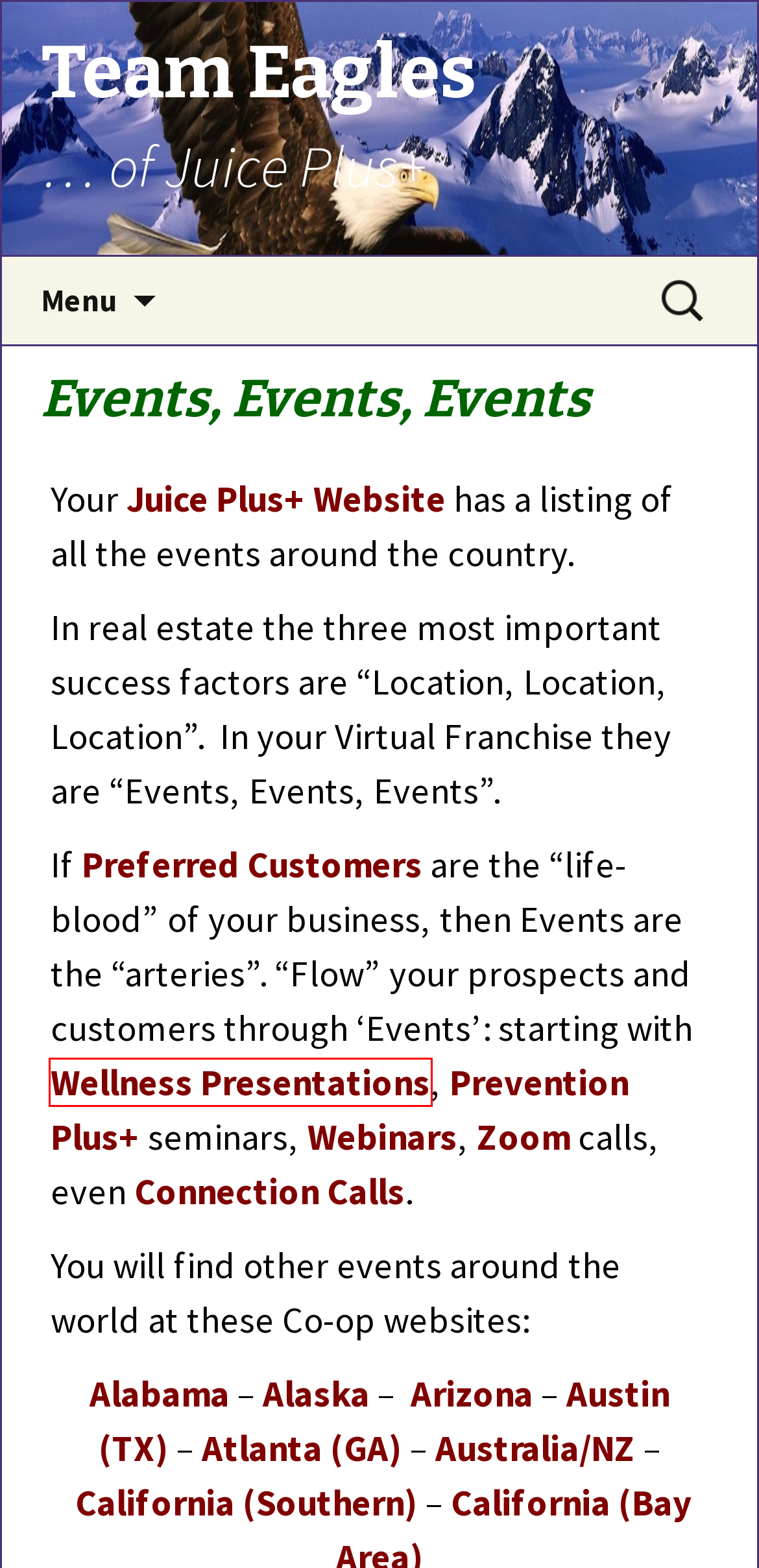Observe the provided screenshot of a webpage that has a red rectangle bounding box. Determine the webpage description that best matches the new webpage after clicking the element inside the red bounding box. Here are the candidates:
A. Share Your Journey | Team Eagles
B. Webinars | Team Eagles
C. Wellness Presentations | Team Eagles
D. Zoom | Team Eagles
E. Prevention Plus+ Seminars | Team Eagles
F. Promoting Events | Team Eagles
G. JP Team Arizona – Juice Plus Arizona
H. Team Eagles | … of Juice Plus+

C